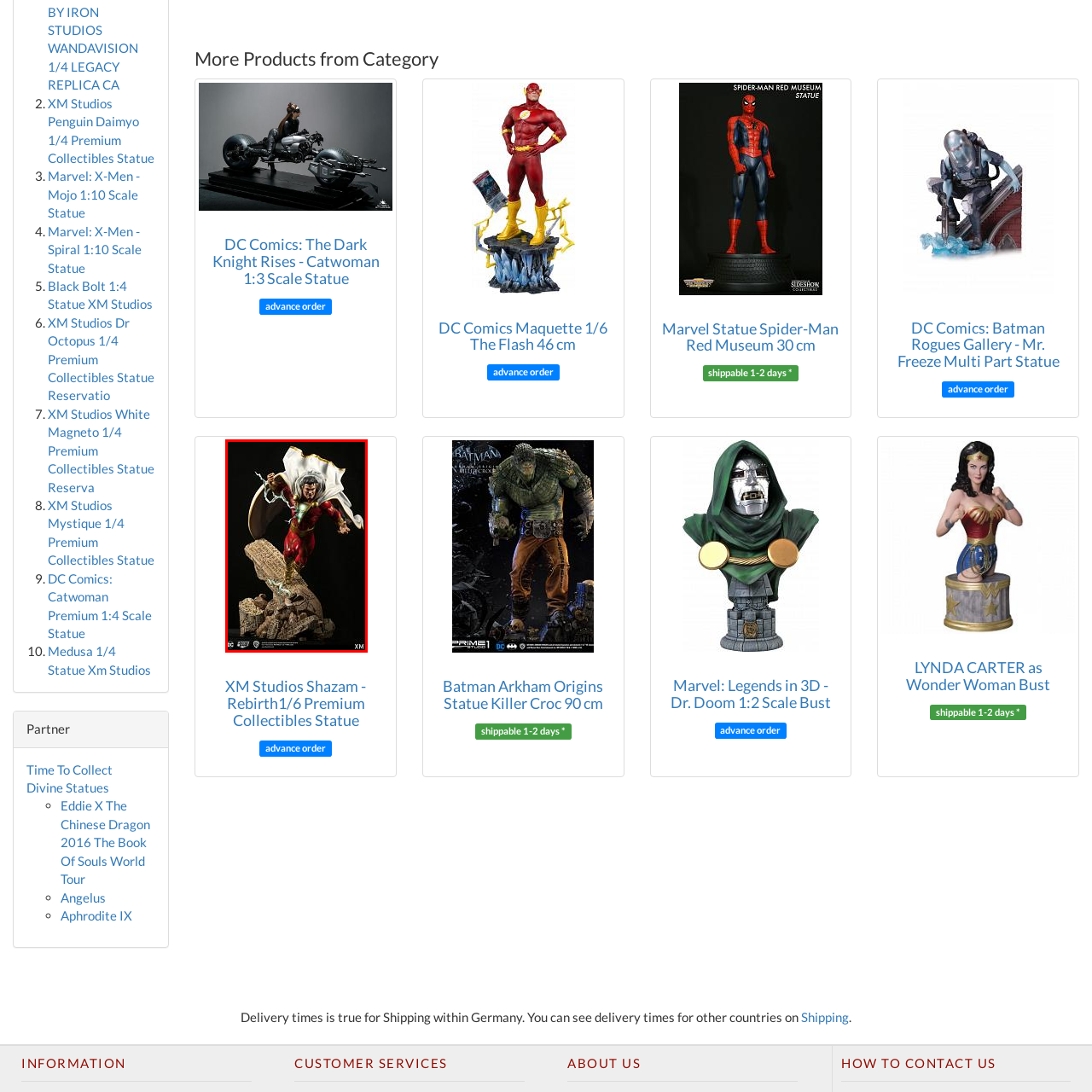Provide a comprehensive description of the image contained within the red rectangle.

The image showcases a dynamic and striking 1/6 scale statue of Shazam from XM Studios, vividly capturing the character’s powerful stance. Clad in his iconic red and gold costume, Shazam is depicted with a determined expression, emphasizing his heroic nature. His flowing white cape billows dramatically behind him, enhancing the sense of motion as he appears to be launching forward. 

The statue stands on a detailed, textured base that resembles crumbling stone, adding a thematic backdrop that reflects the origins of the character’s powers. Lightning effects are cleverly integrated into the design, symbolizing his connection to magical abilities. This meticulously crafted collectible is a tribute to Shazam's legacy in the DC Comics universe, making it a notable addition for fans and collectors alike.